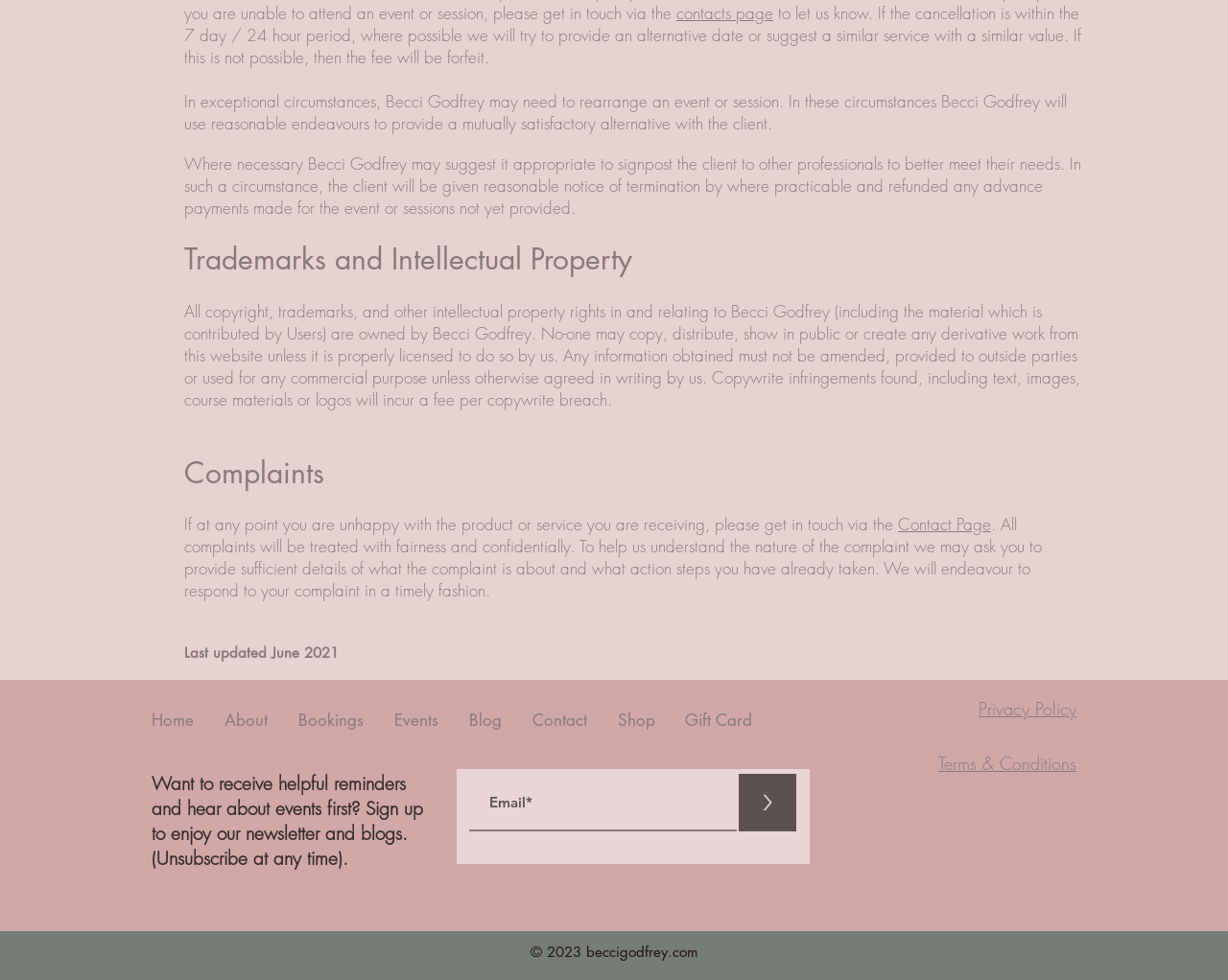Reply to the question with a single word or phrase:
What is the purpose of the 'Gift Card' link?

To purchase a gift card